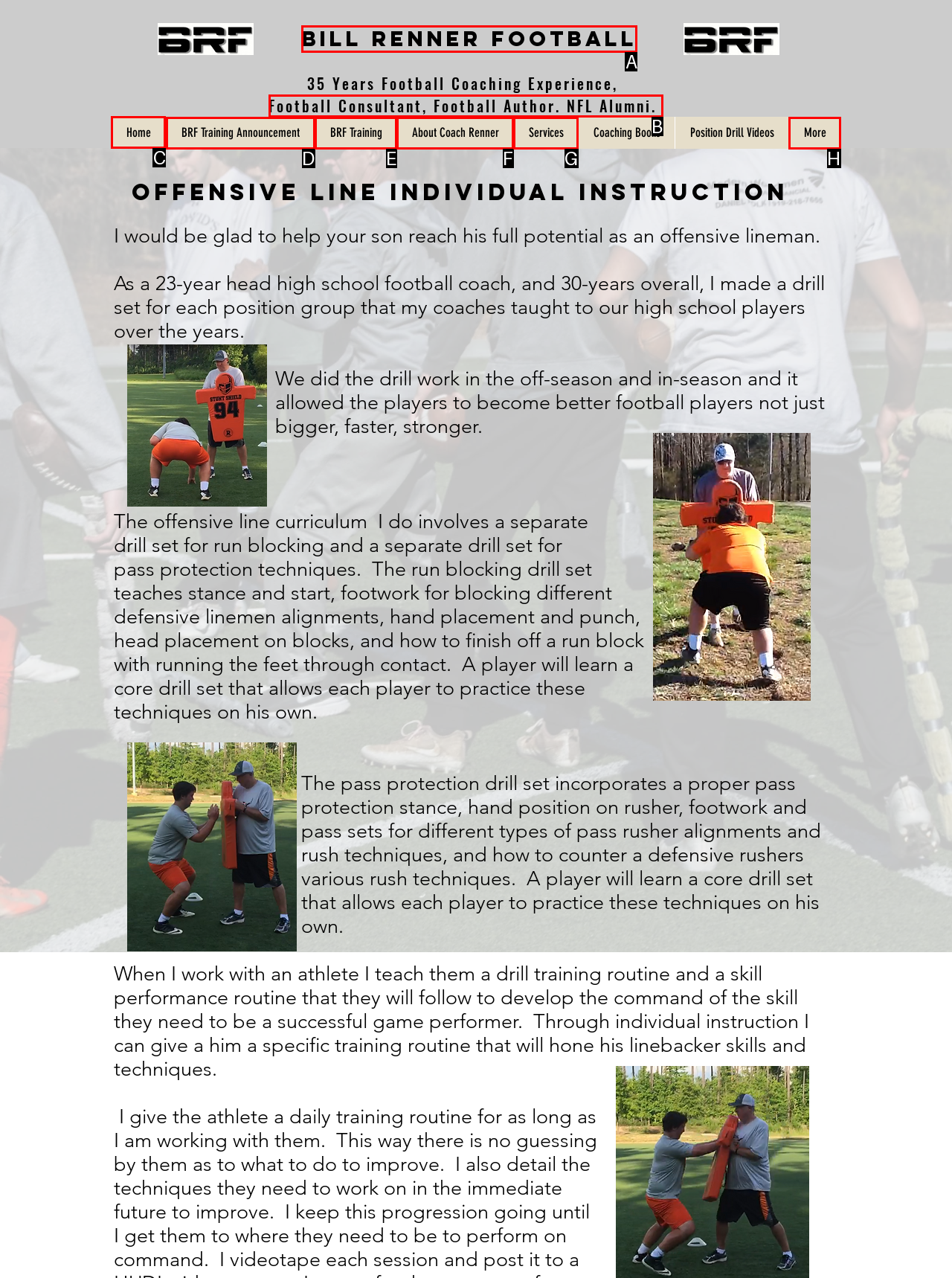For the task: Click the 'Home' link, tell me the letter of the option you should click. Answer with the letter alone.

C